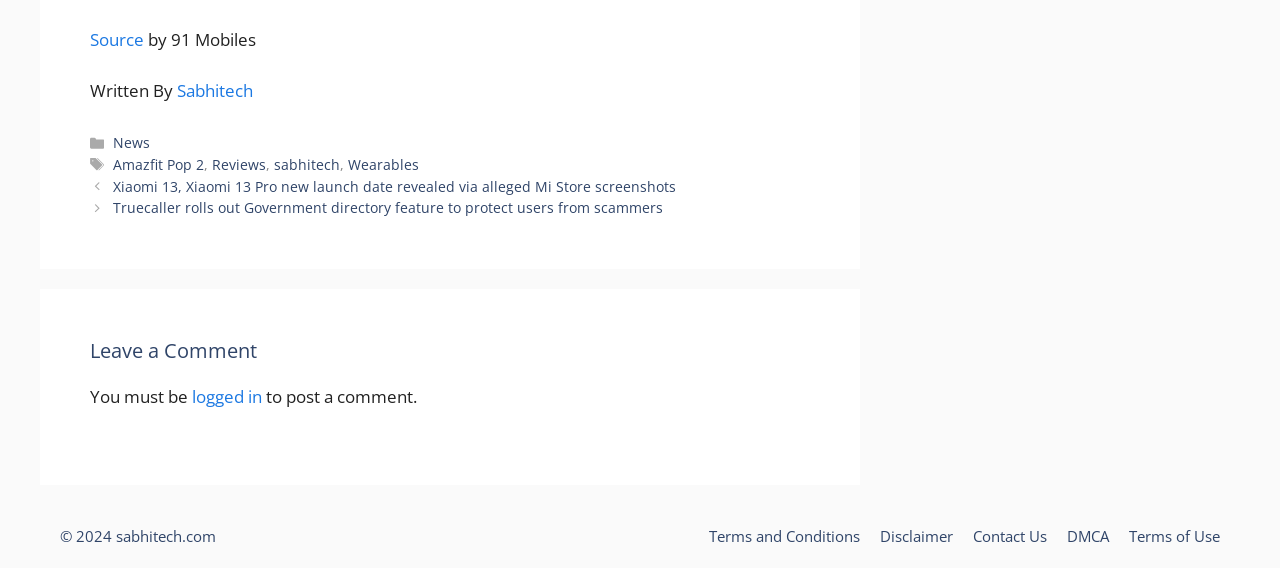Please identify the bounding box coordinates of the element I need to click to follow this instruction: "Leave a comment".

[0.07, 0.597, 0.633, 0.641]